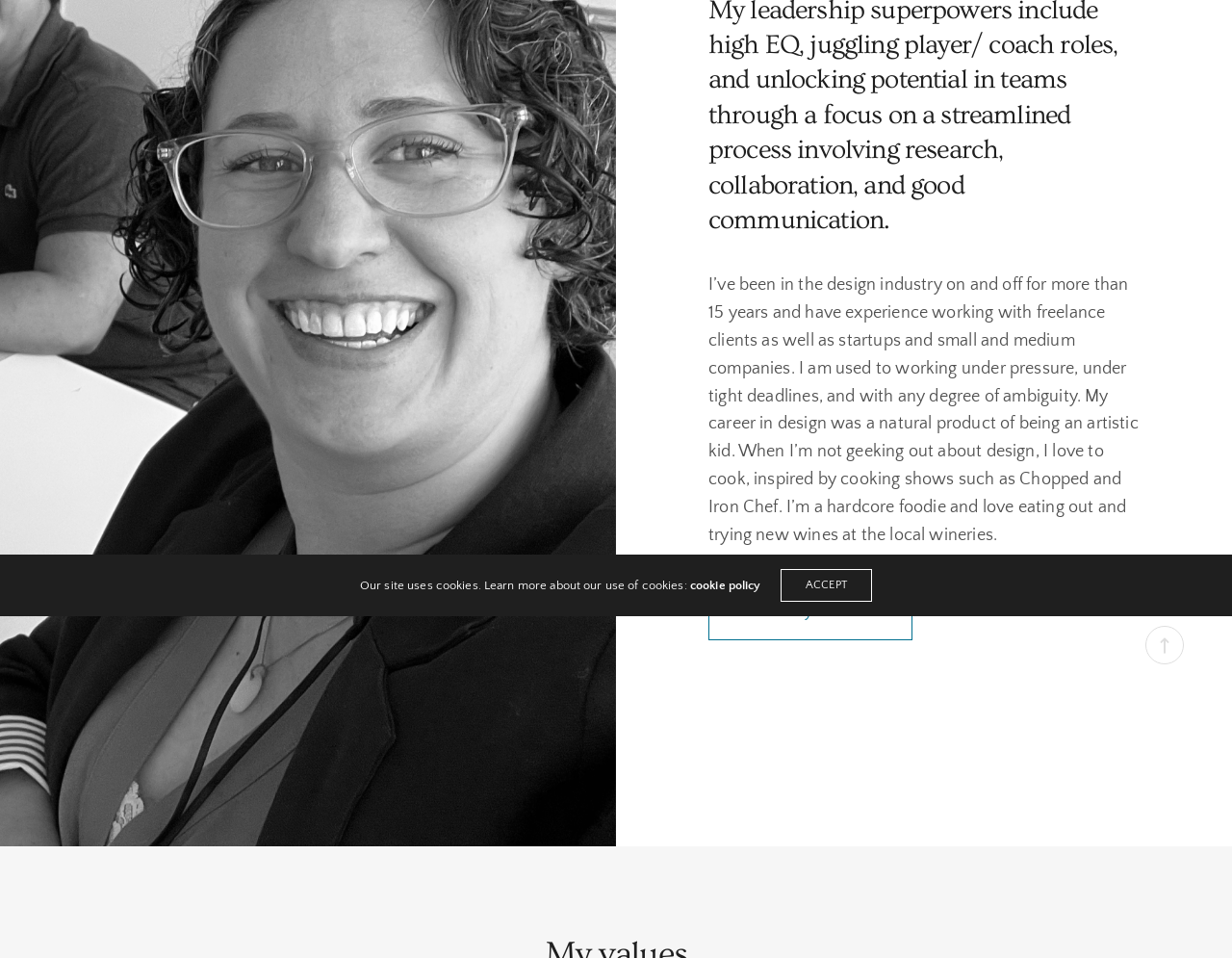Please provide the bounding box coordinates in the format (top-left x, top-left y, bottom-right x, bottom-right y). Remember, all values are floating point numbers between 0 and 1. What is the bounding box coordinate of the region described as: View my resume

[0.575, 0.608, 0.741, 0.669]